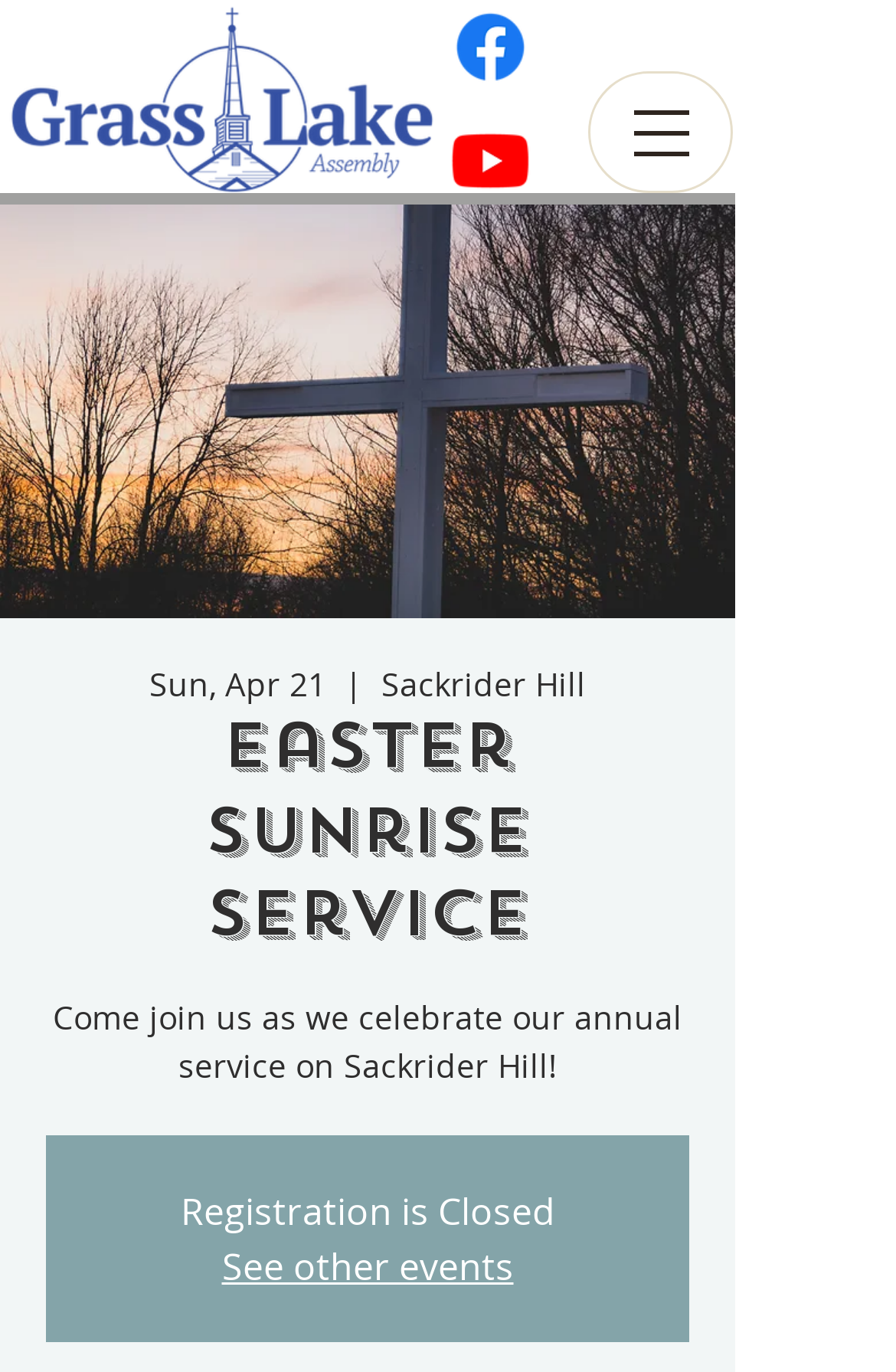What social media platforms are linked on the webpage?
Based on the visual content, answer with a single word or a brief phrase.

Facebook, Youtube